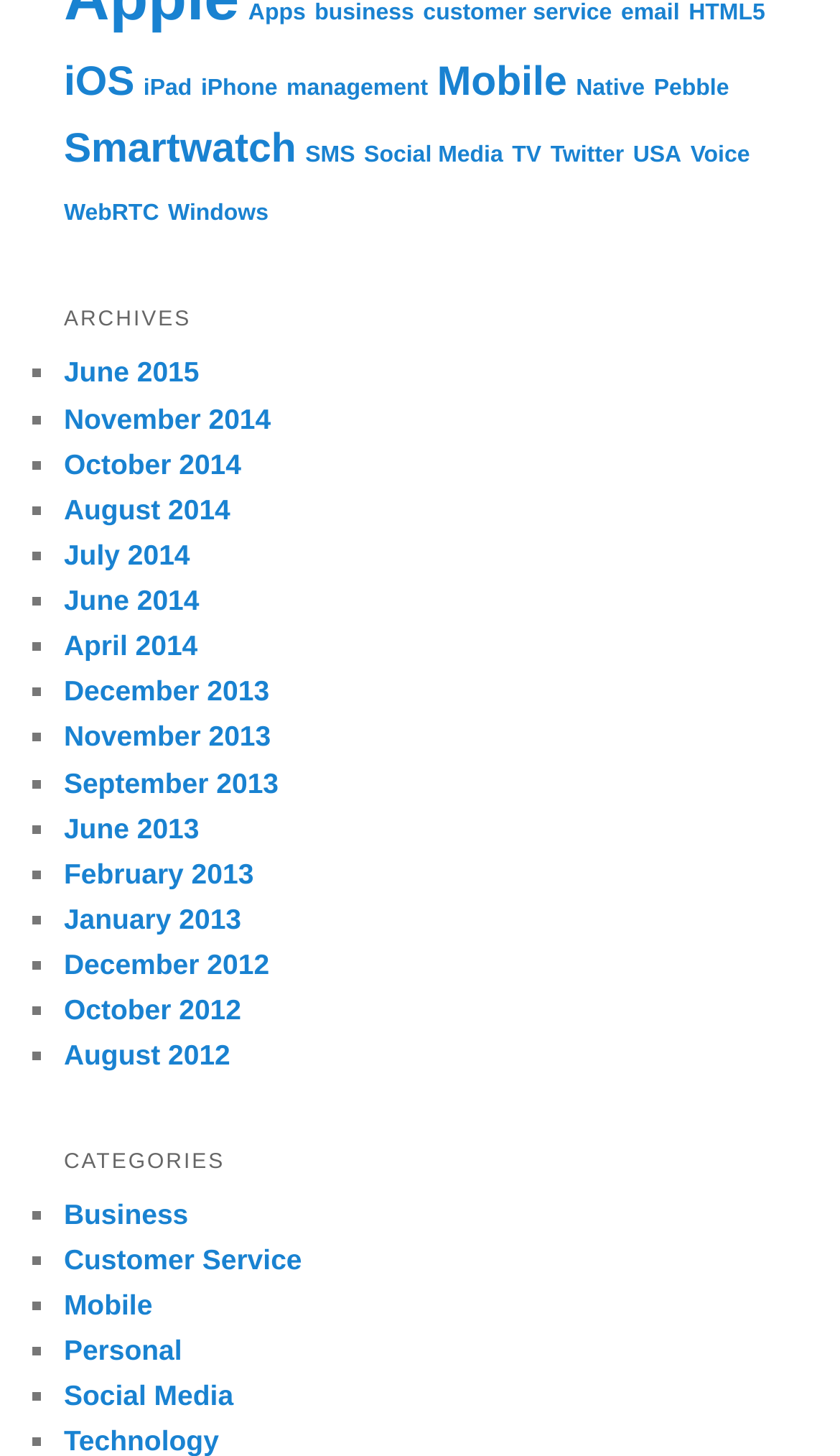Determine the bounding box coordinates of the area to click in order to meet this instruction: "Learn about iOS".

[0.076, 0.041, 0.16, 0.072]